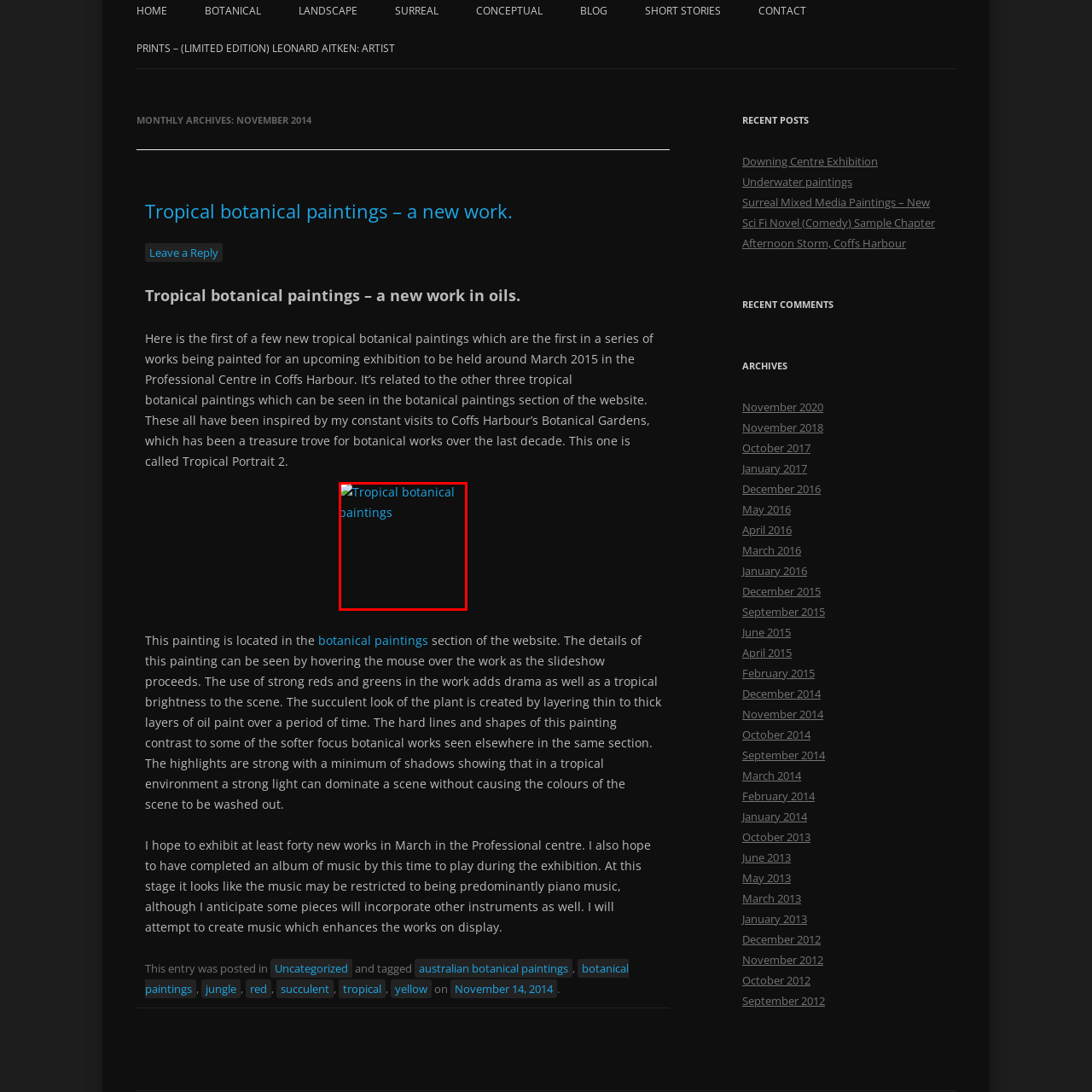View the image highlighted in red and provide one word or phrase: What technique does the artist use to create a succulent appearance?

Layered oil paint